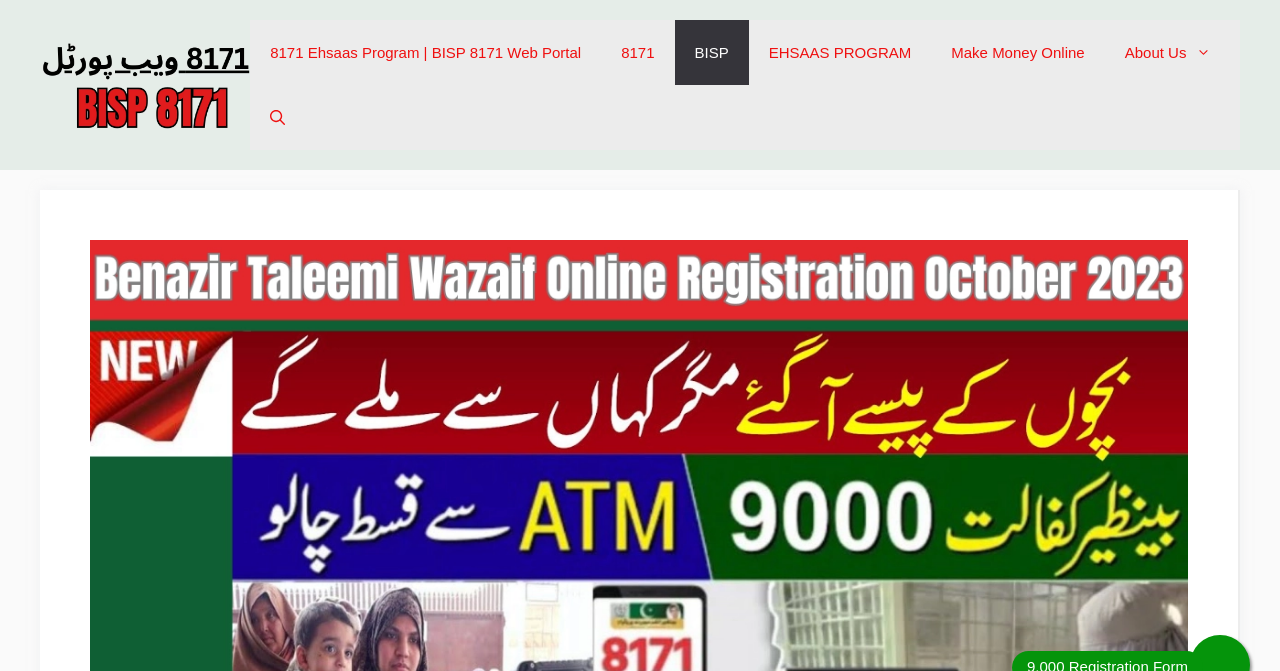Find the bounding box of the UI element described as: "info@ayvalikmusic.org". The bounding box coordinates should be given as four float values between 0 and 1, i.e., [left, top, right, bottom].

None